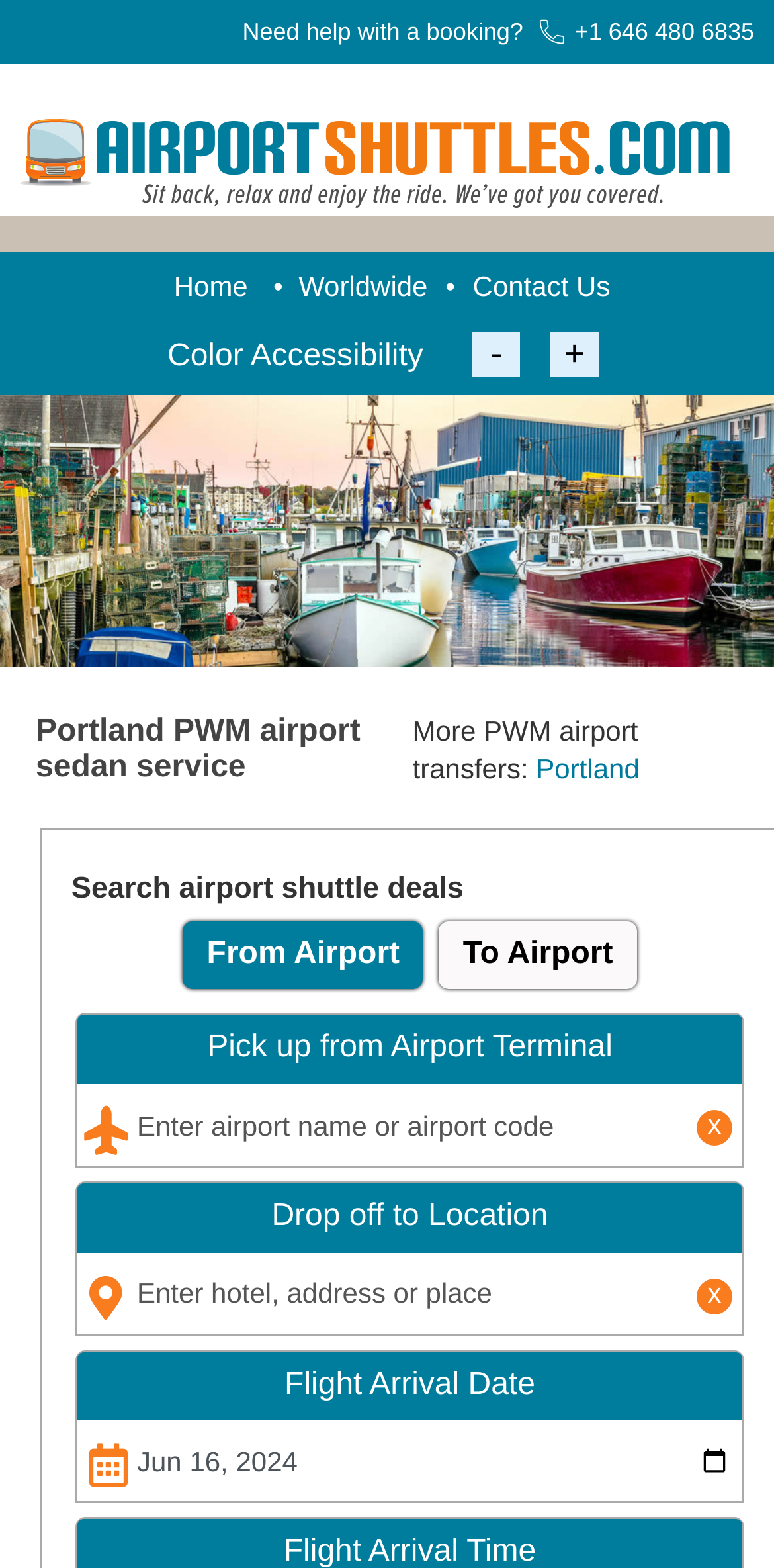Locate the coordinates of the bounding box for the clickable region that fulfills this instruction: "Call for help with a booking".

[0.694, 0.011, 0.974, 0.029]